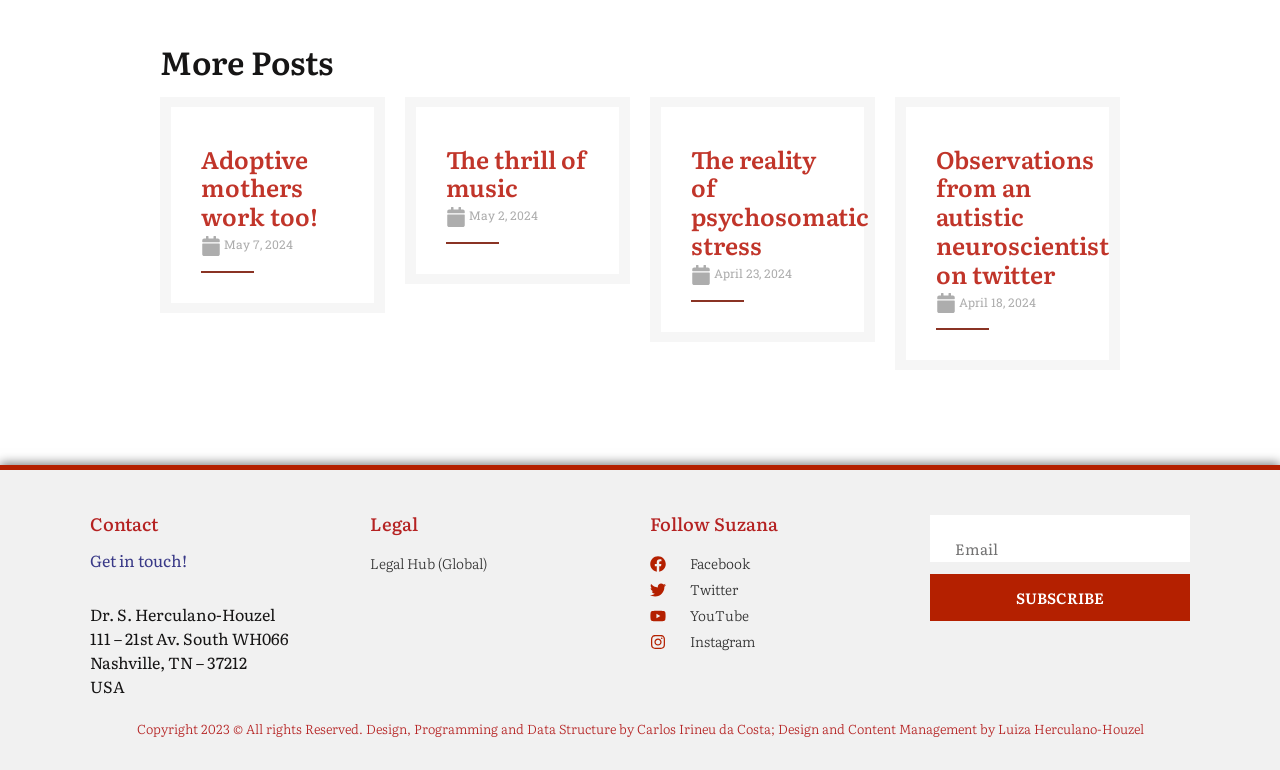Please identify the bounding box coordinates of the element's region that needs to be clicked to fulfill the following instruction: "Click on 'Adoptive mothers work too!' link". The bounding box coordinates should consist of four float numbers between 0 and 1, i.e., [left, top, right, bottom].

[0.157, 0.182, 0.249, 0.303]